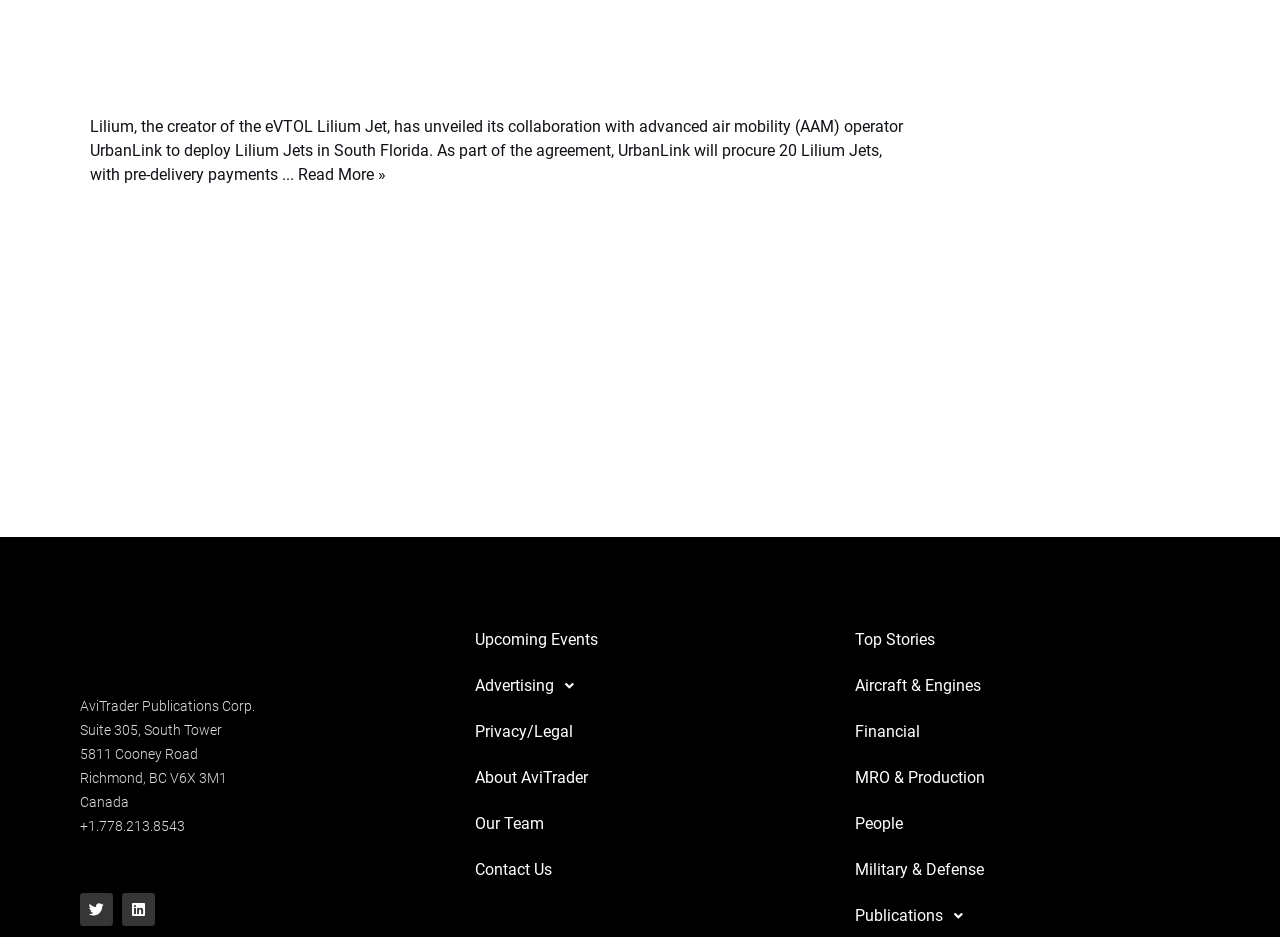Highlight the bounding box coordinates of the element you need to click to perform the following instruction: "Visit Twitter page."

[0.062, 0.953, 0.088, 0.988]